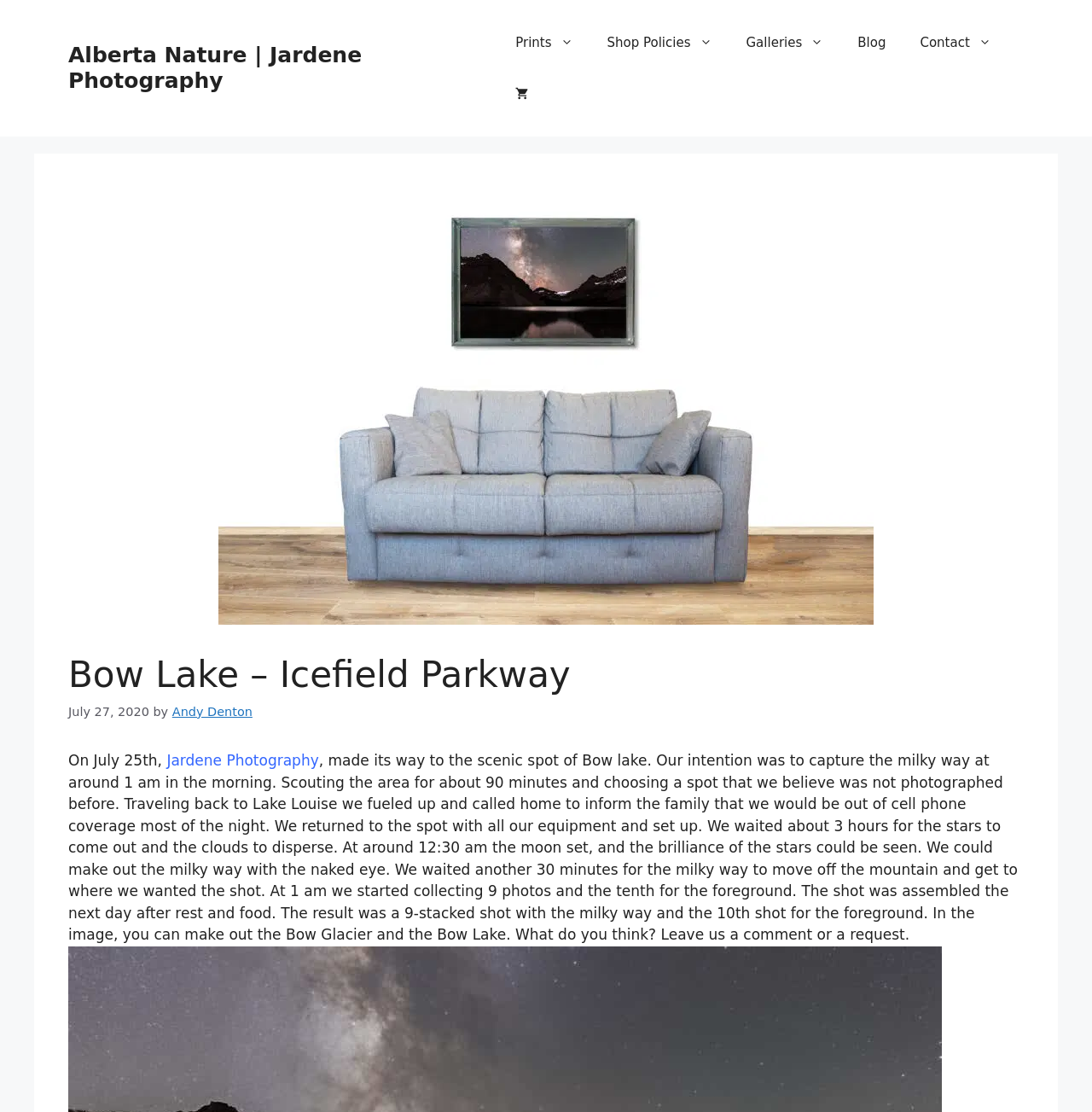Locate the bounding box of the UI element described by: "Blog" in the given webpage screenshot.

[0.77, 0.015, 0.827, 0.061]